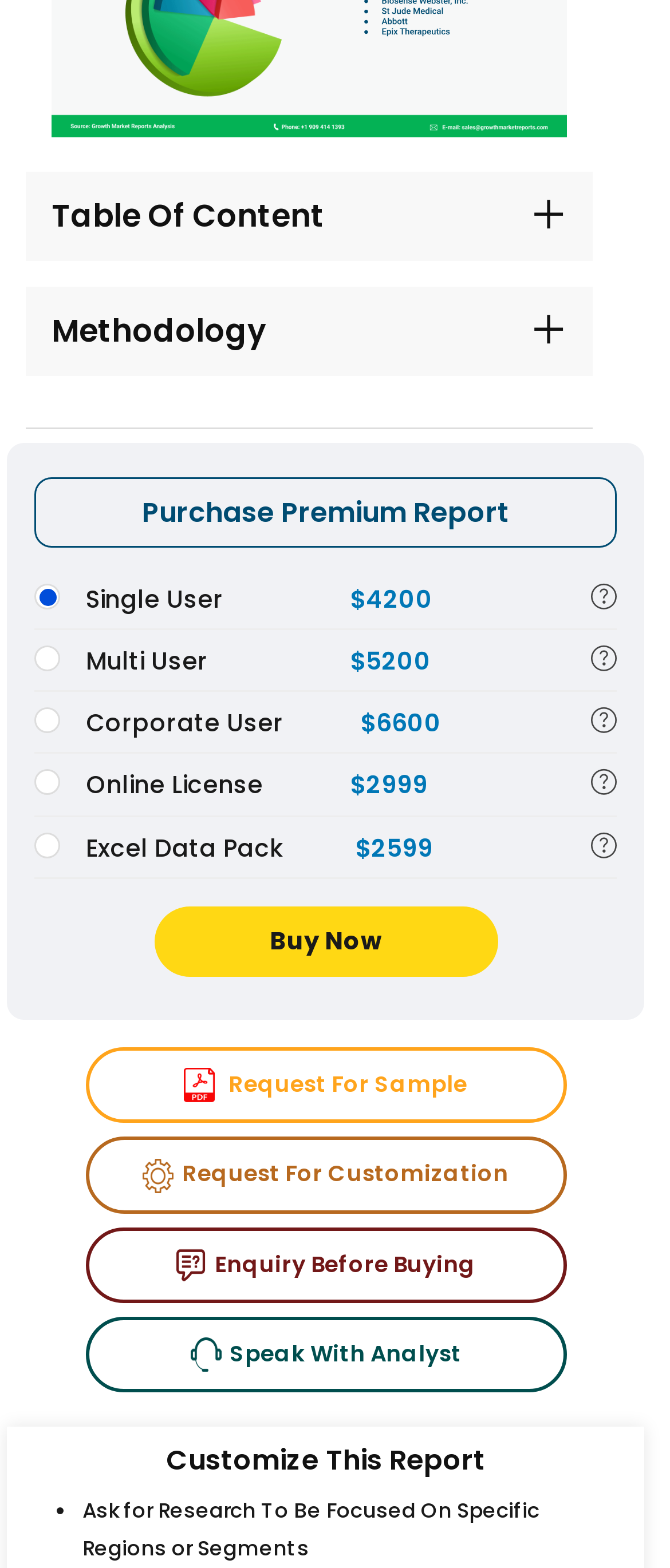Locate the bounding box coordinates of the element that needs to be clicked to carry out the instruction: "Speak with an analyst". The coordinates should be given as four float numbers ranging from 0 to 1, i.e., [left, top, right, bottom].

[0.127, 0.84, 0.845, 0.888]